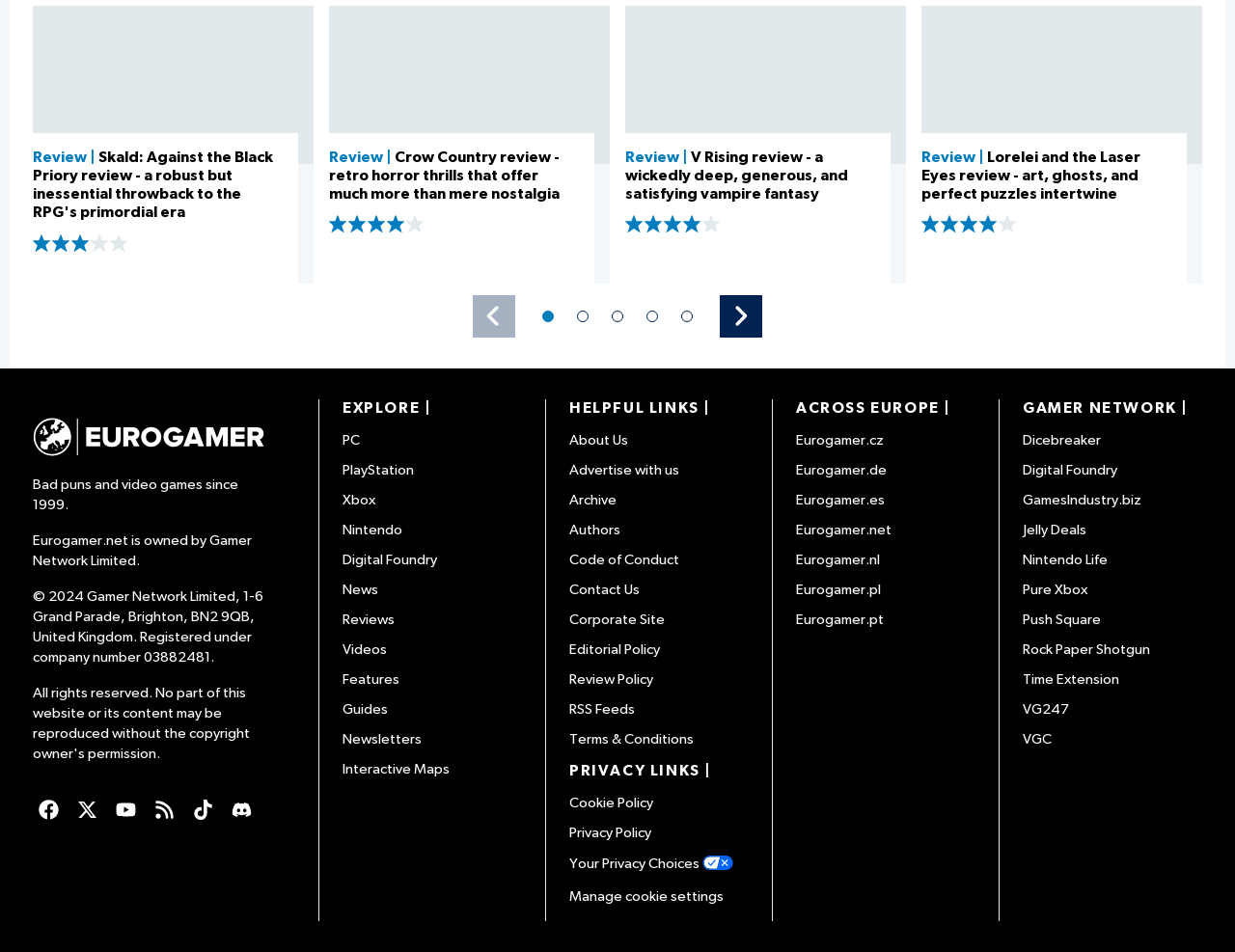Determine the bounding box coordinates for the region that must be clicked to execute the following instruction: "Visit Vivint Authorized Retailer Riverside".

None